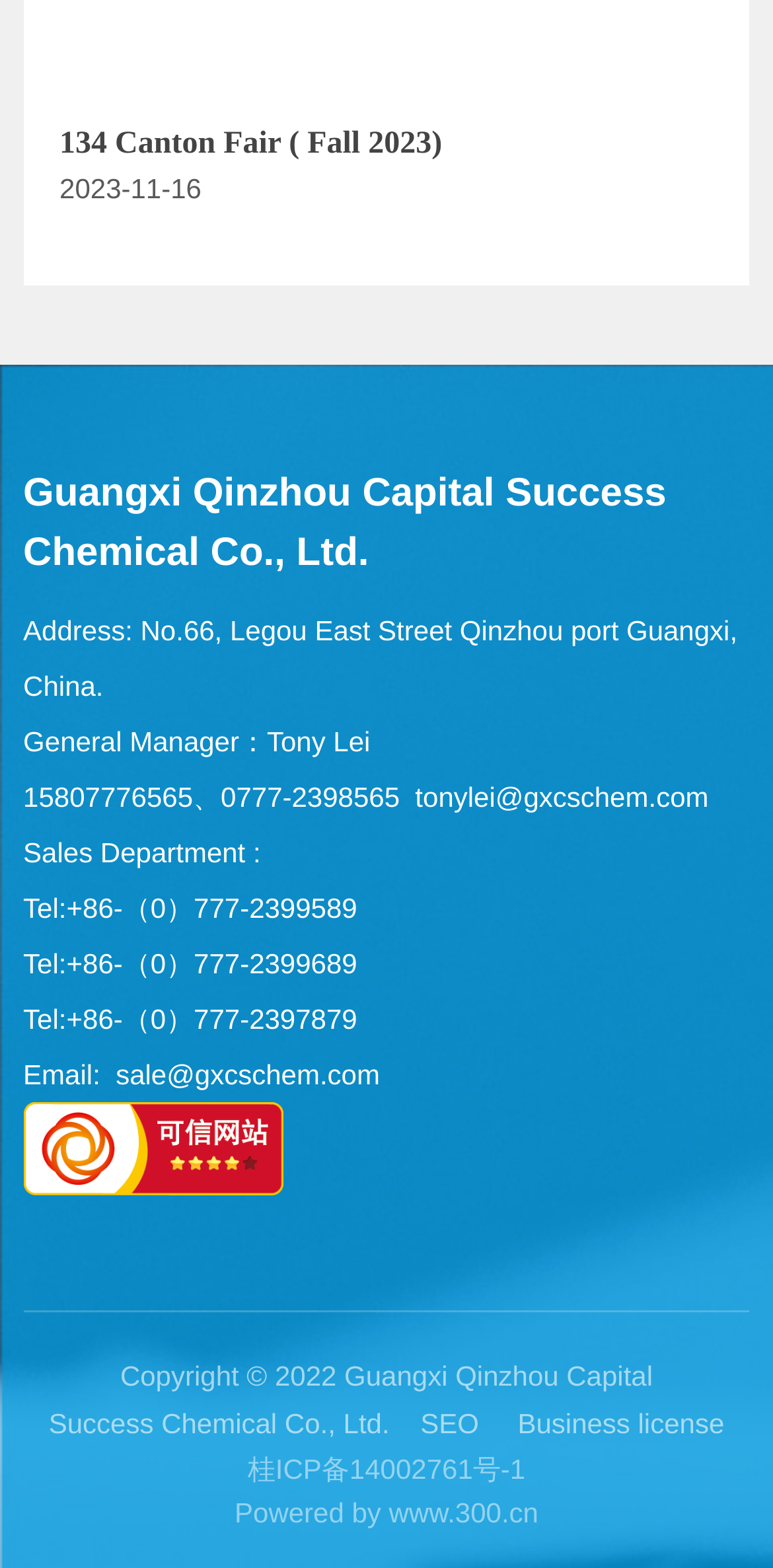What is the company name? Based on the image, give a response in one word or a short phrase.

Guangxi Qinzhou Capital Success Chemical Co., Ltd.